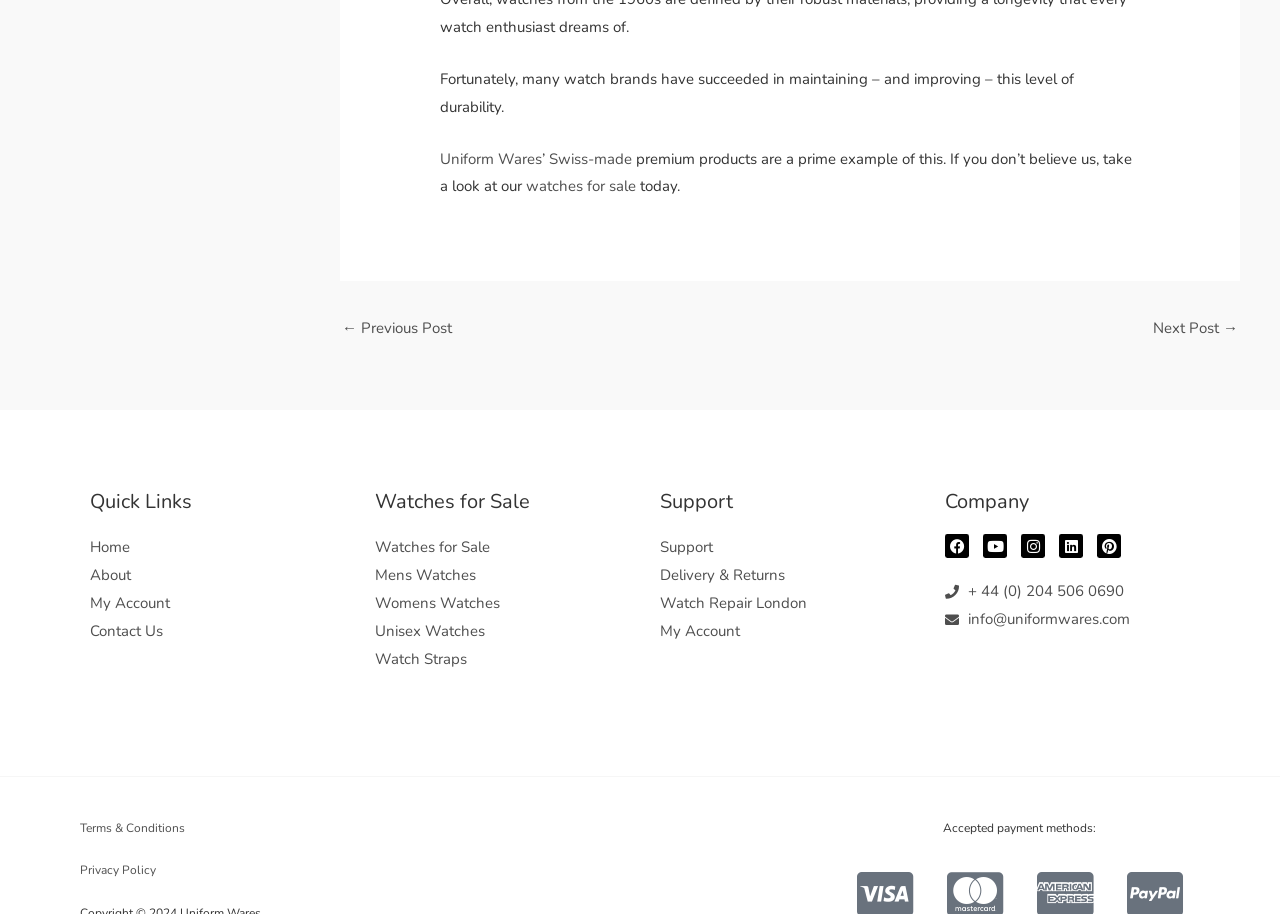Find the bounding box coordinates of the UI element according to this description: "Youtube".

[0.768, 0.621, 0.787, 0.648]